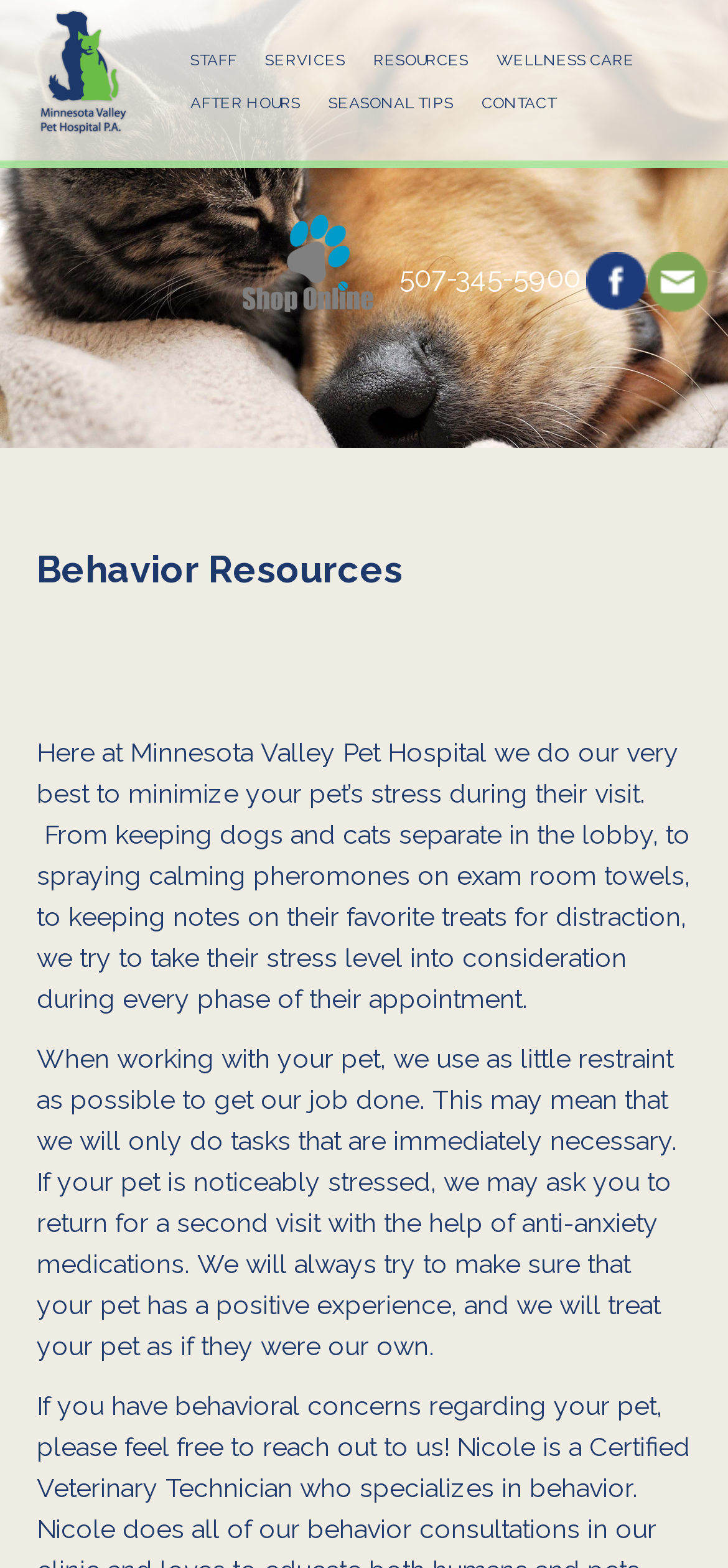Please answer the following query using a single word or phrase: 
What is the purpose of the hospital's behavior resources?

To minimize pet stress